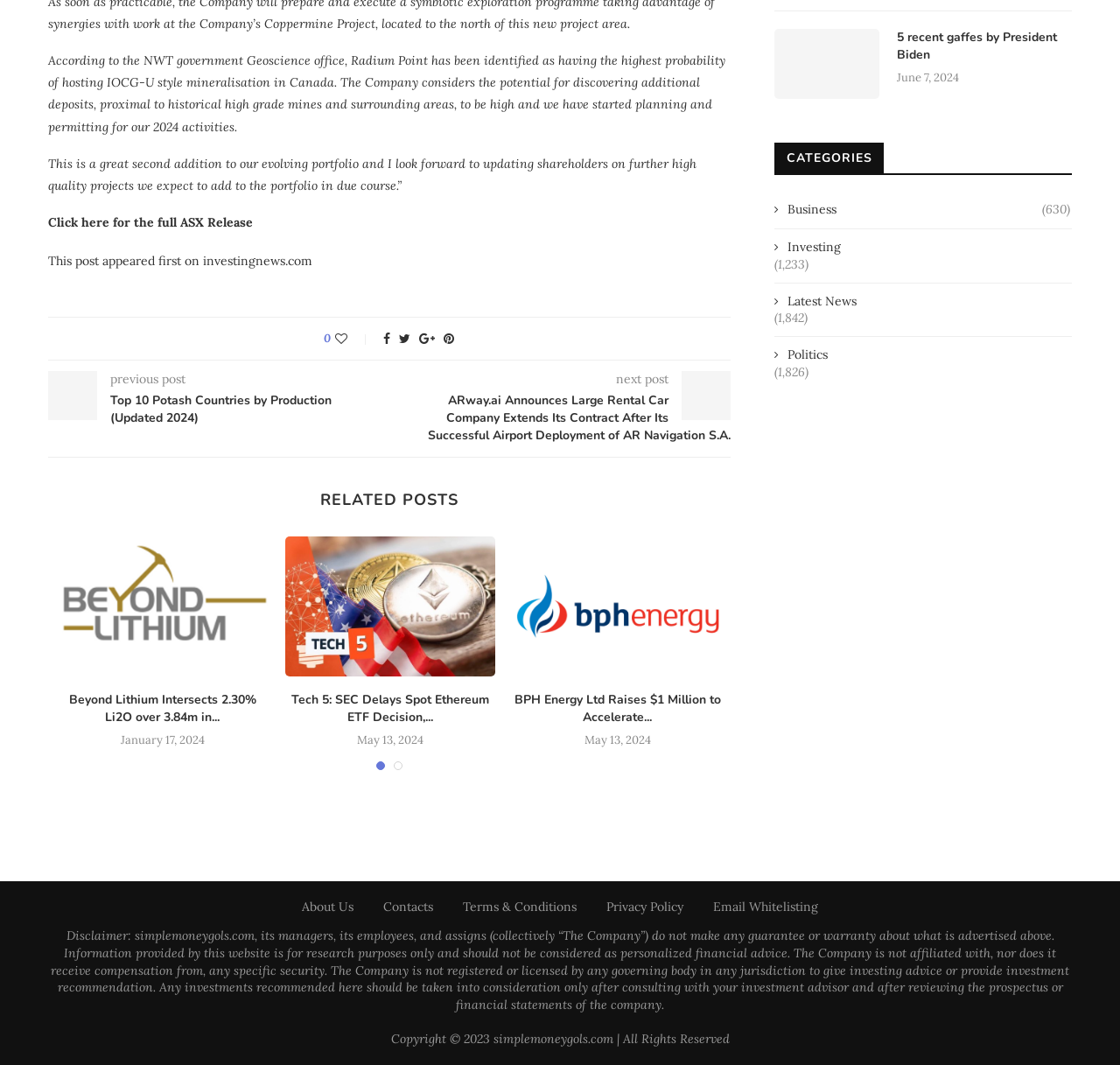Identify the bounding box coordinates for the element you need to click to achieve the following task: "Click on the 'Top 10 Potash Countries by Production (Updated 2024)' link". The coordinates must be four float values ranging from 0 to 1, formatted as [left, top, right, bottom].

[0.043, 0.368, 0.348, 0.401]